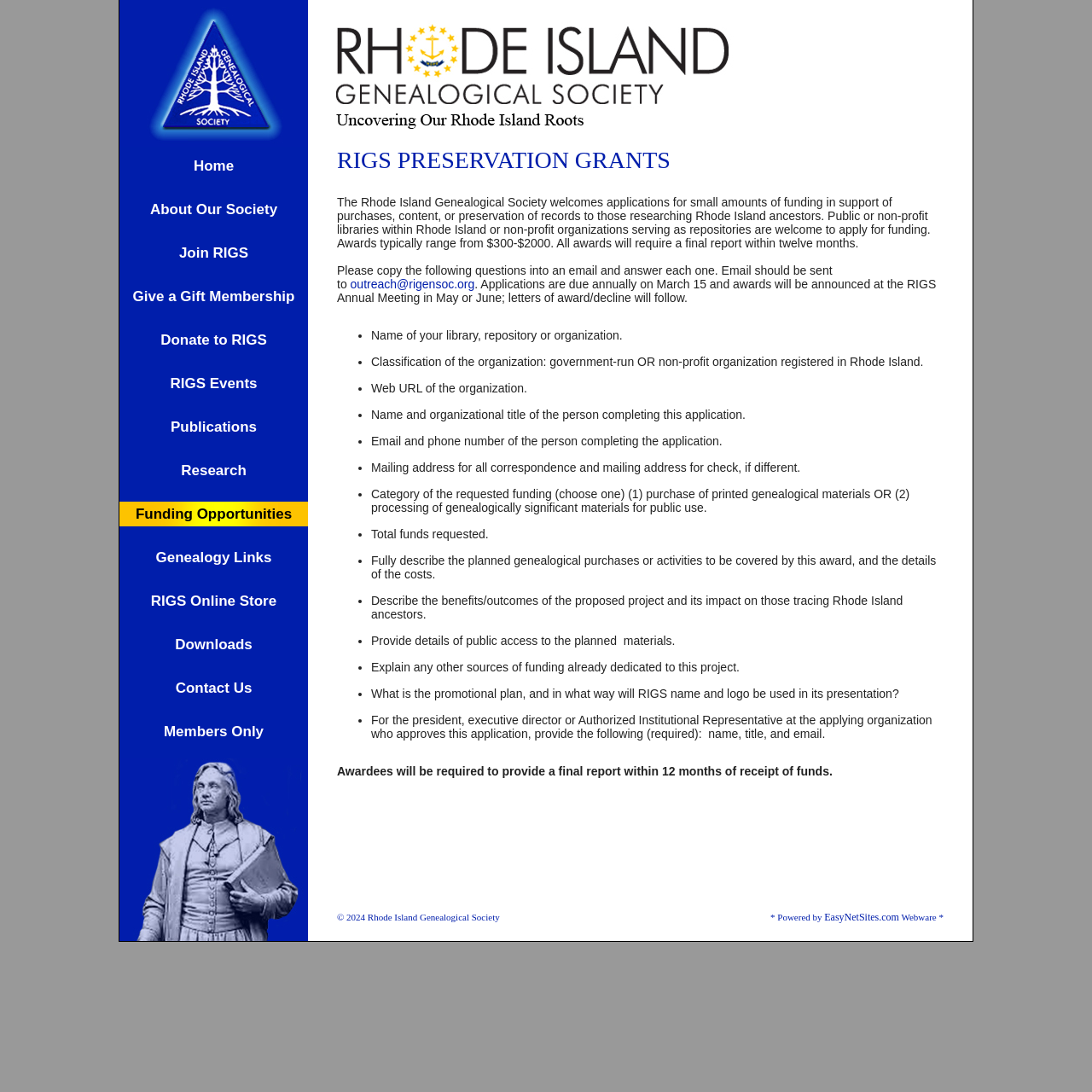Please provide the bounding box coordinates for the element that needs to be clicked to perform the instruction: "Contact Us". The coordinates must consist of four float numbers between 0 and 1, formatted as [left, top, right, bottom].

[0.161, 0.623, 0.231, 0.638]